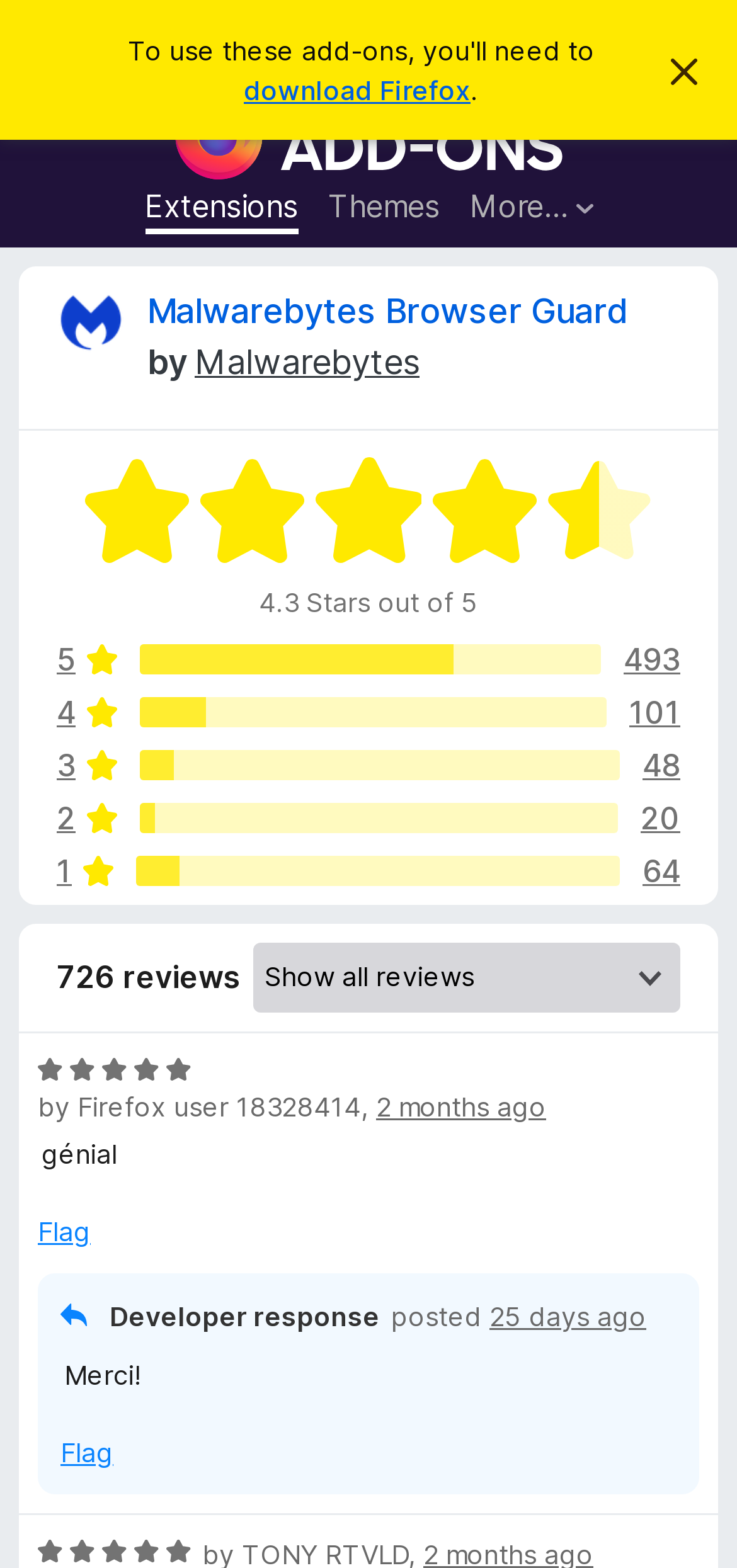For the following element description, predict the bounding box coordinates in the format (top-left x, top-left y, bottom-right x, bottom-right y). All values should be floating point numbers between 0 and 1. Description: download Firefox

[0.331, 0.047, 0.638, 0.067]